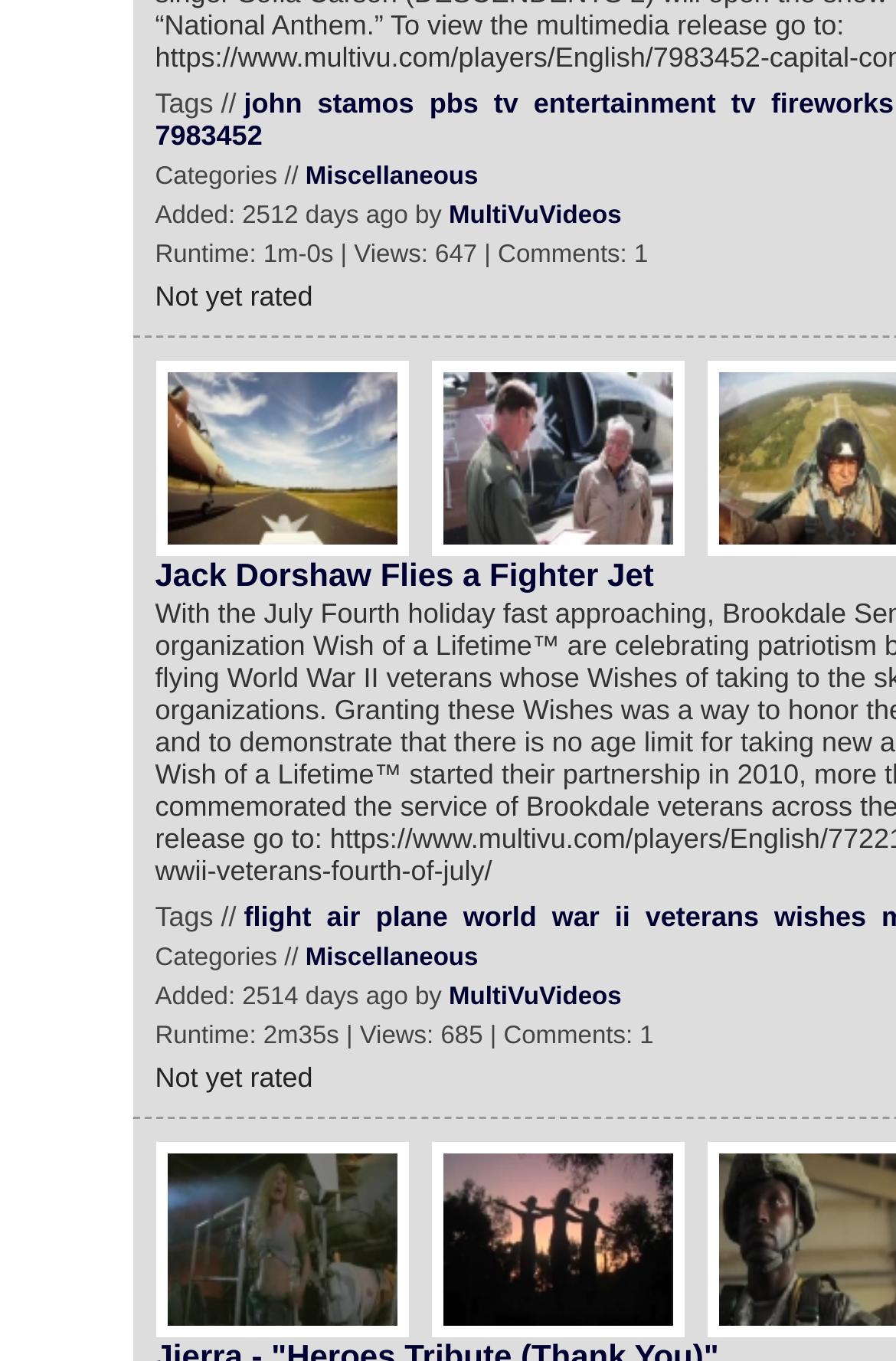Could you specify the bounding box coordinates for the clickable section to complete the following instruction: "Click on the link 'john'"?

[0.272, 0.064, 0.337, 0.088]